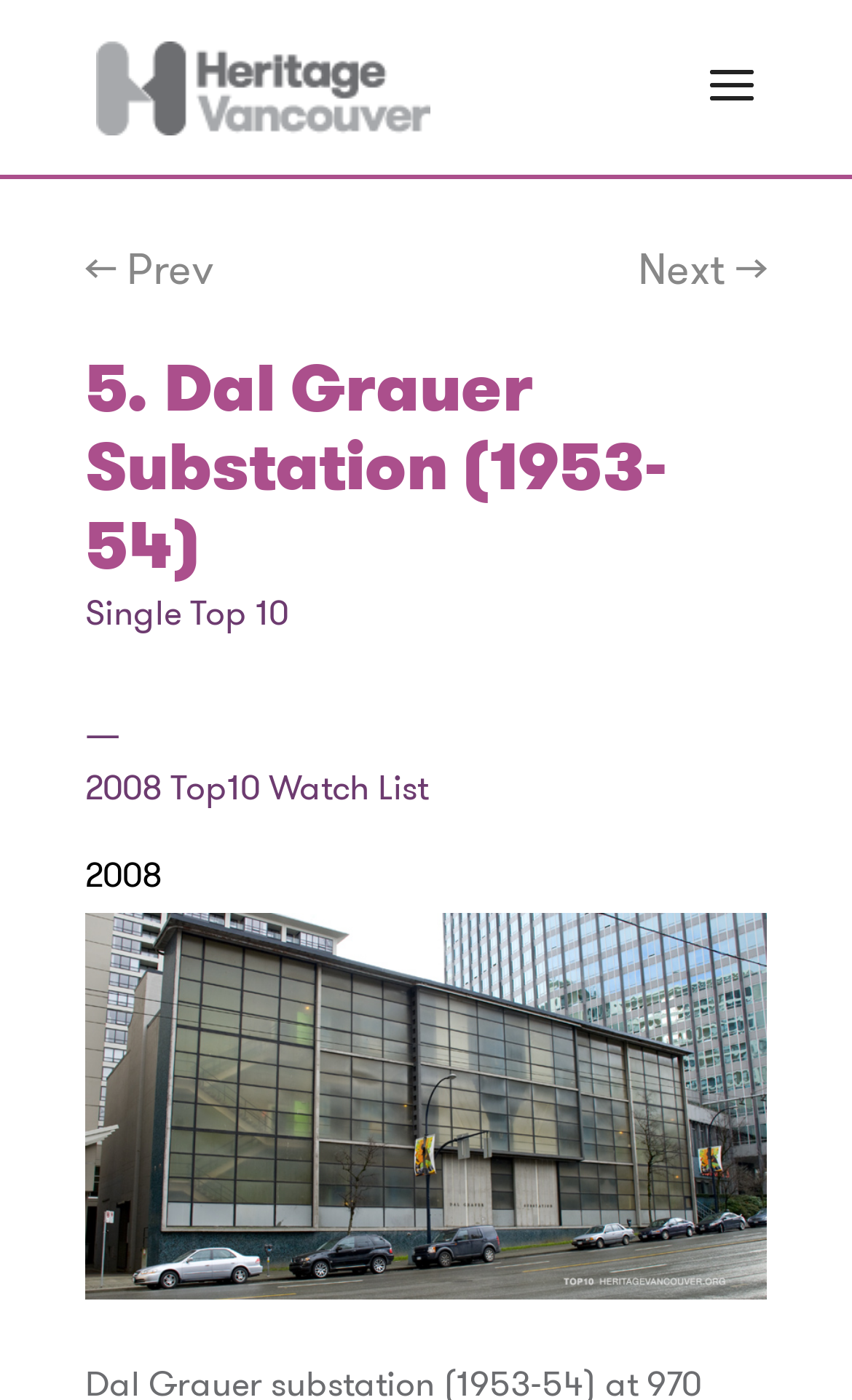Give a one-word or short phrase answer to this question: 
What is the name of the substation?

Dal Grauer Substation